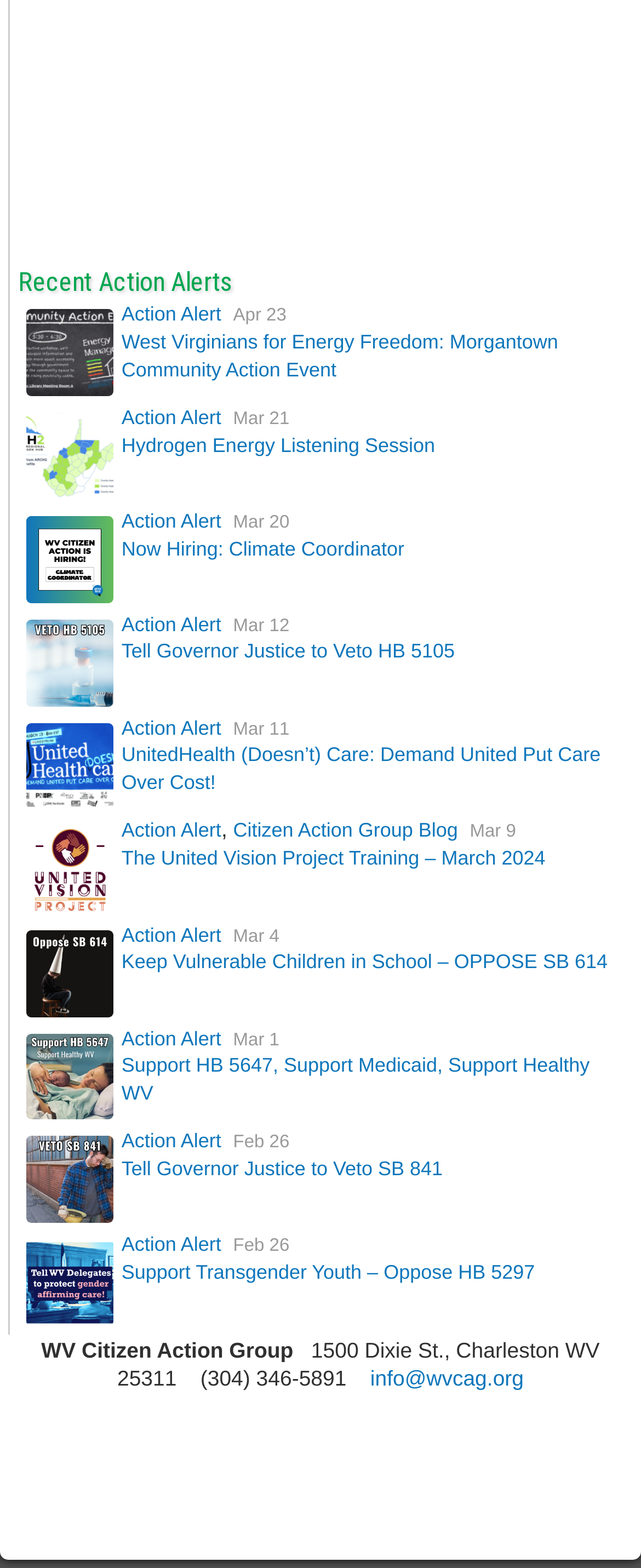Please locate the UI element described by "info@wvcag.org" and provide its bounding box coordinates.

[0.578, 0.871, 0.817, 0.887]